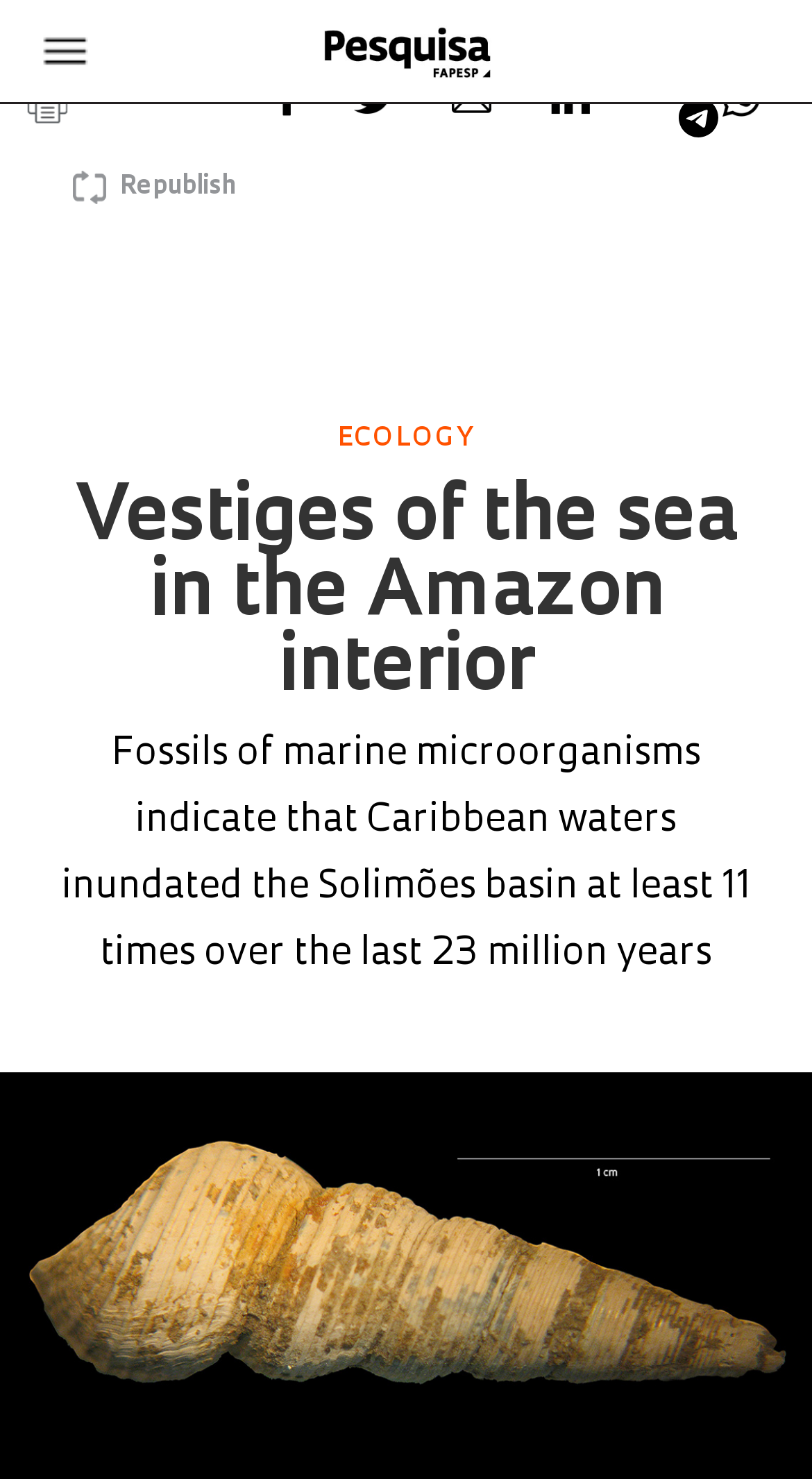Identify the bounding box of the UI component described as: "Republish".

[0.09, 0.096, 0.29, 0.158]